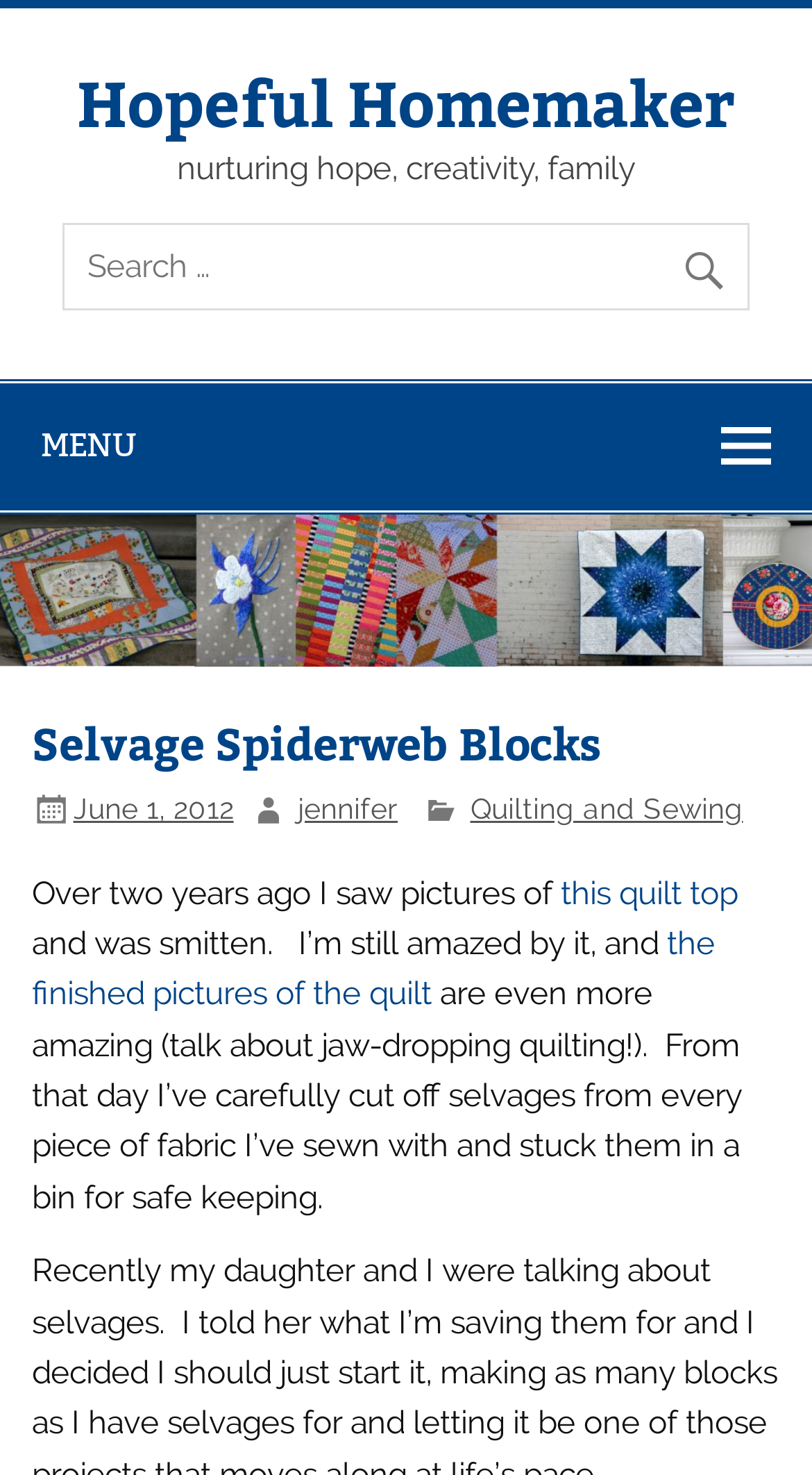Locate the bounding box coordinates of the clickable region to complete the following instruction: "search for something."

[0.078, 0.152, 0.922, 0.21]